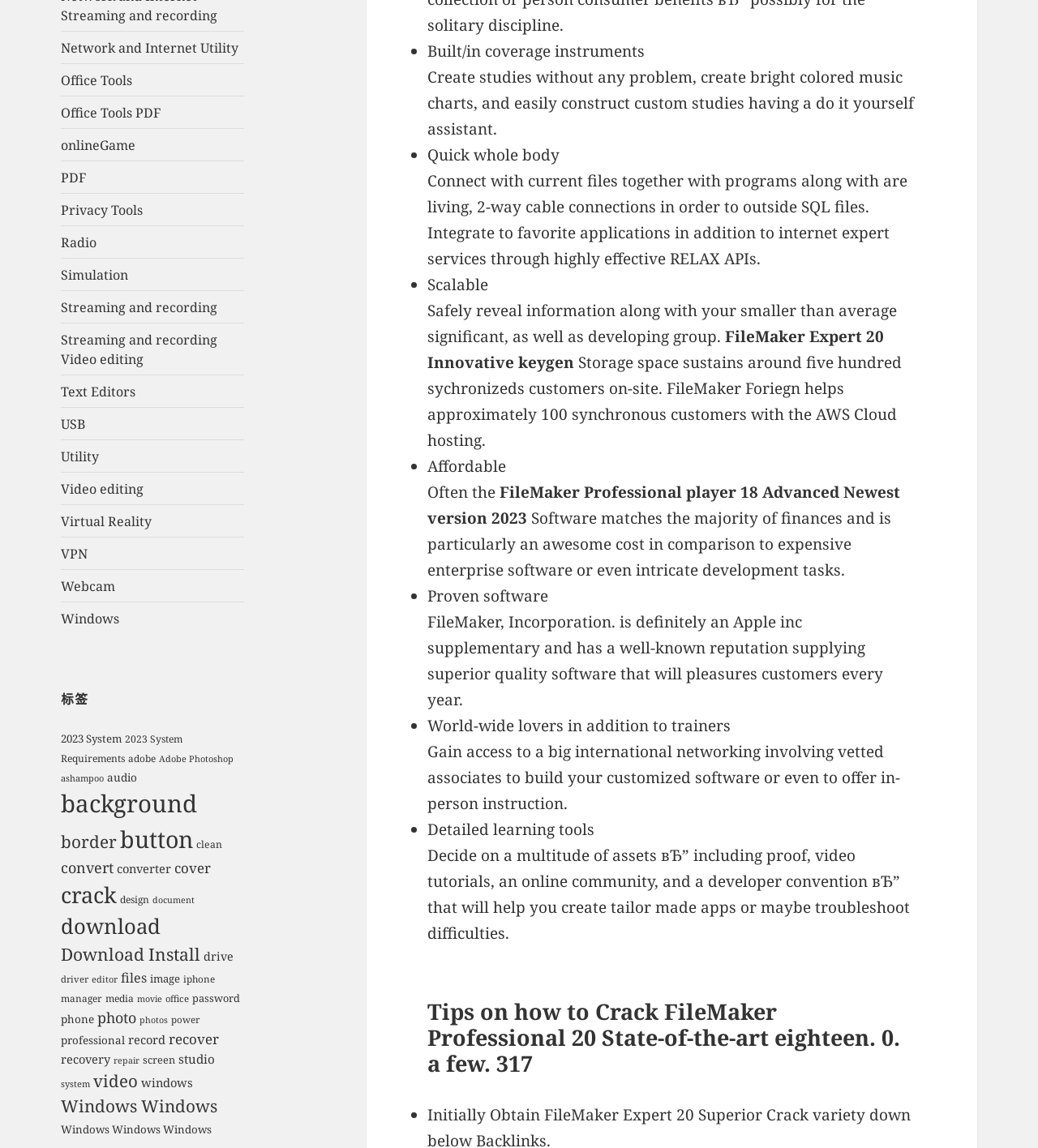What is the name of the software mentioned in the webpage?
Please answer the question with a single word or phrase, referencing the image.

FileMaker